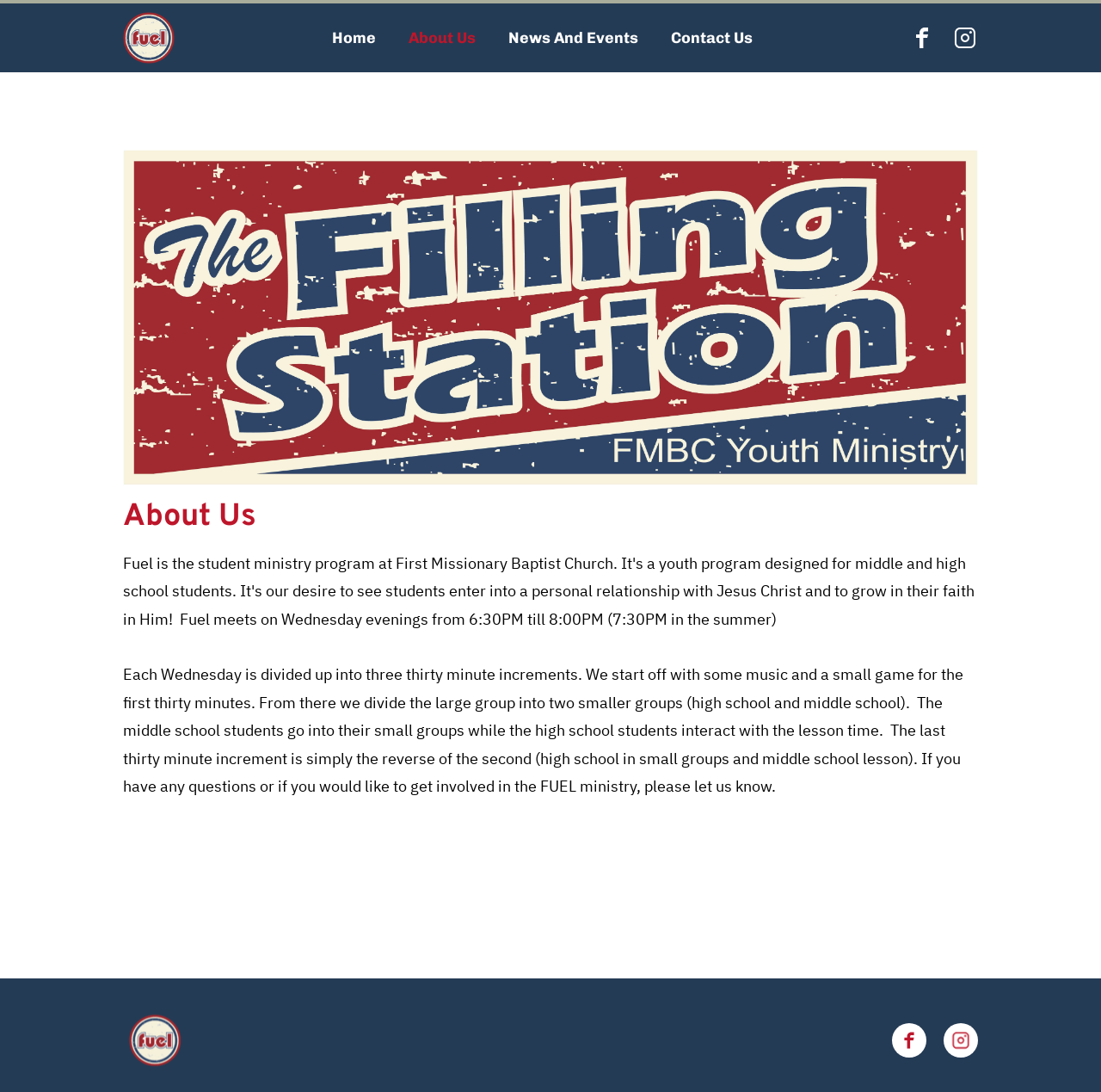Detail the webpage's structure and highlights in your description.

This webpage appears to be about a youth ministry program called FUEL. At the top of the page, there are five links: "Home", "About Us", "News And Events", and "Contact Us", which are evenly spaced and aligned horizontally. To the right of these links, there are two small images, likely social media icons.

Below the links, there is a large image that spans most of the width of the page. Underneath the image, there is a heading that reads "About Us". Below the heading, there is a block of text that describes the FUEL ministry's weekly schedule and activities. The text explains that each Wednesday is divided into three thirty-minute increments, with music, games, and small group discussions.

At the bottom of the page, there are two more links, each accompanied by a small image. These links are positioned near the bottom right corner of the page.

Overall, the webpage has a simple and clean layout, with a focus on providing information about the FUEL ministry's activities and schedule.